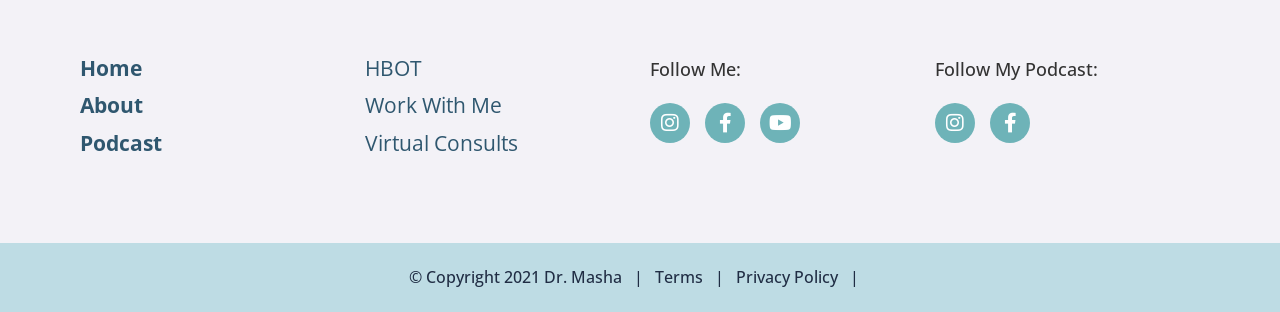Please identify the bounding box coordinates of the element's region that should be clicked to execute the following instruction: "Listen to the Podcast". The bounding box coordinates must be four float numbers between 0 and 1, i.e., [left, top, right, bottom].

[0.062, 0.418, 0.27, 0.499]